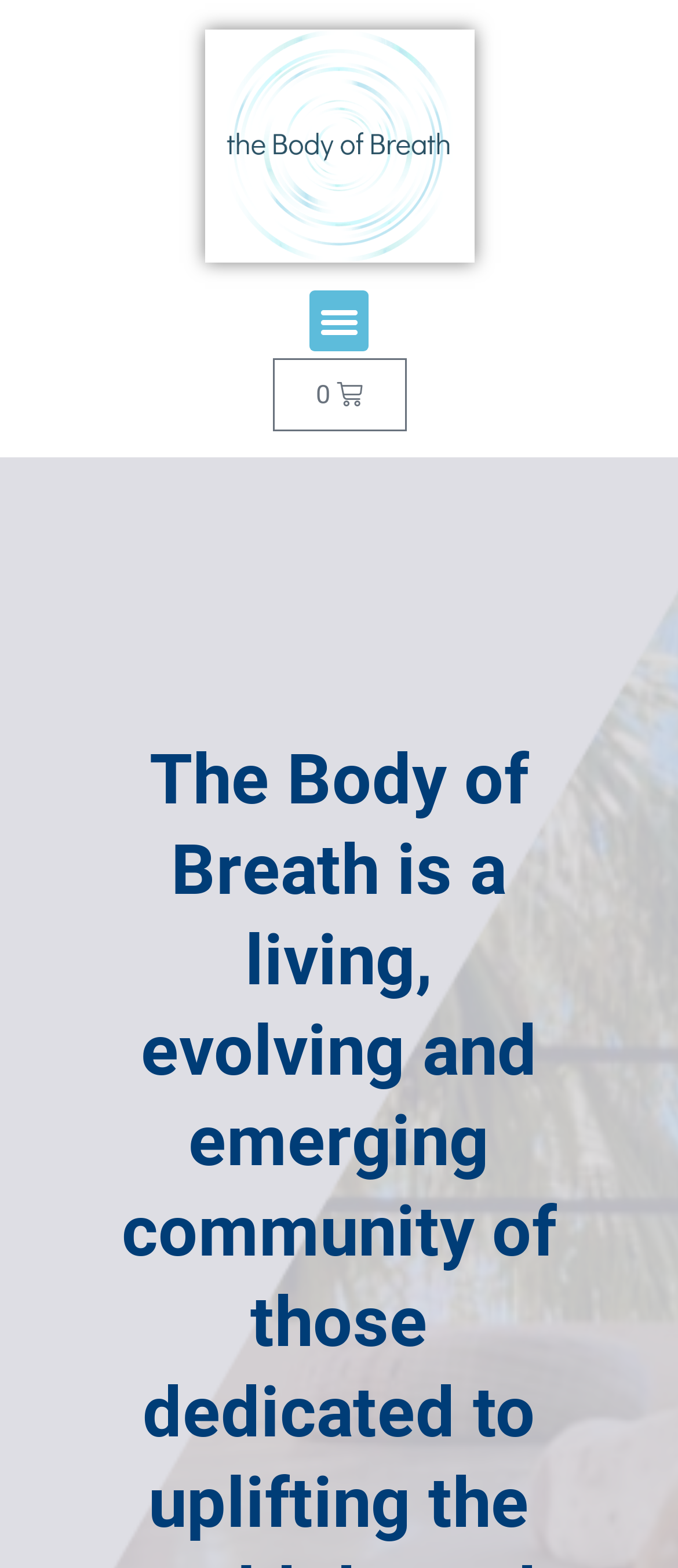Predict the bounding box of the UI element based on the description: "$0.00 0 Cart". The coordinates should be four float numbers between 0 and 1, formatted as [left, top, right, bottom].

[0.401, 0.228, 0.599, 0.275]